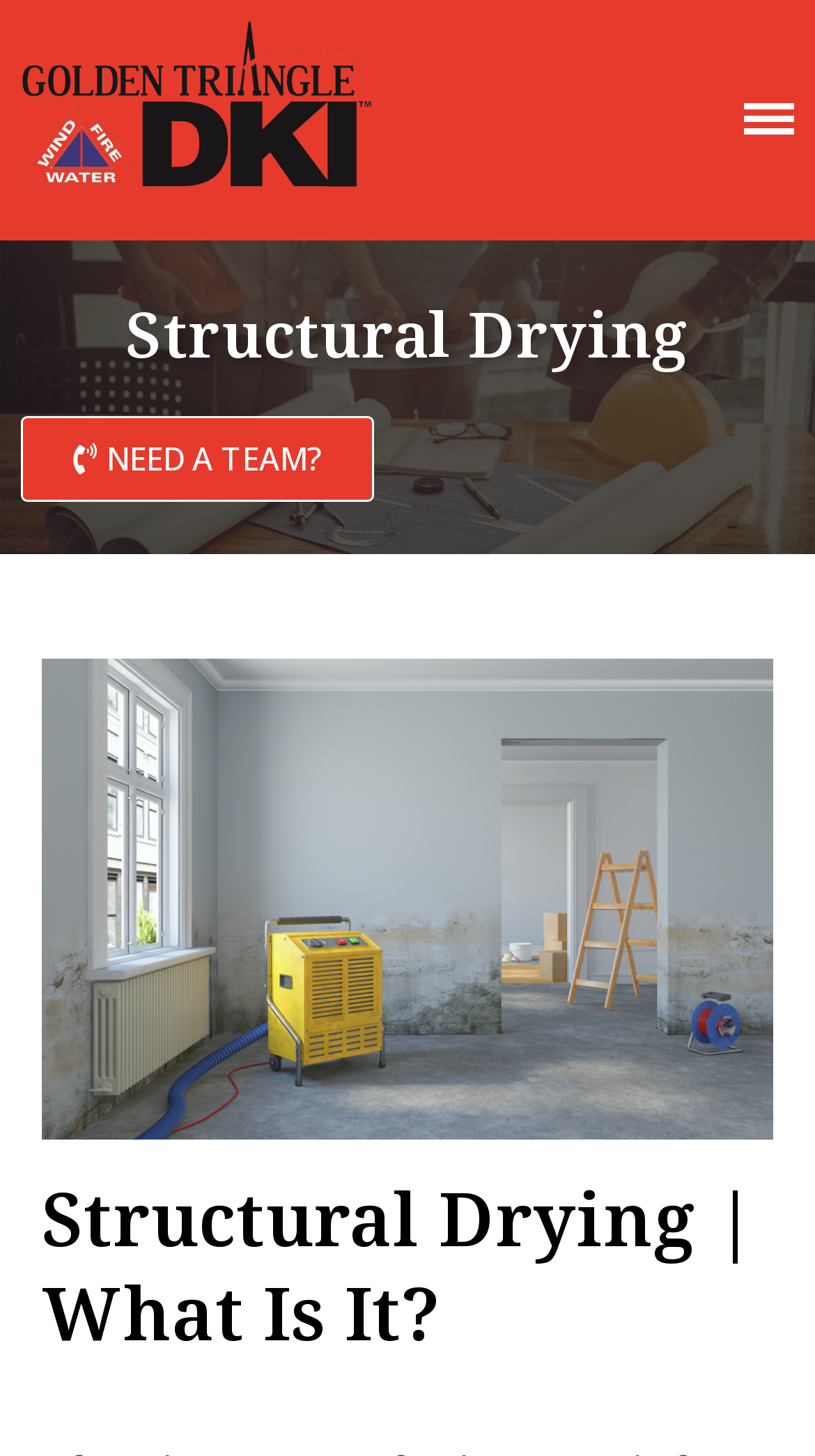Explain the contents of the webpage comprehensively.

The webpage is about Golden Triangle DKI, a company that offers structural drying services for properties experiencing flood or heavy water damage. 

At the top right corner, there is a "CLOSE" button. Below it, there is a horizontal navigation menu with links to various pages, including "Home", "About Us", "Restoration", and several other services offered by the company. 

On the left side, there is a vertical menu with a link to the company's main page, represented by a logo. Below it, there is a heading "Structural Drying" followed by a call-to-action link "NEED A TEAM?".

The main content of the page is divided into two sections. The top section has a heading "Structural Drying" and the bottom section has a heading "Structural Drying | What Is It?". In between these two sections, there is a large image related to structural drying, taking up most of the page's width.